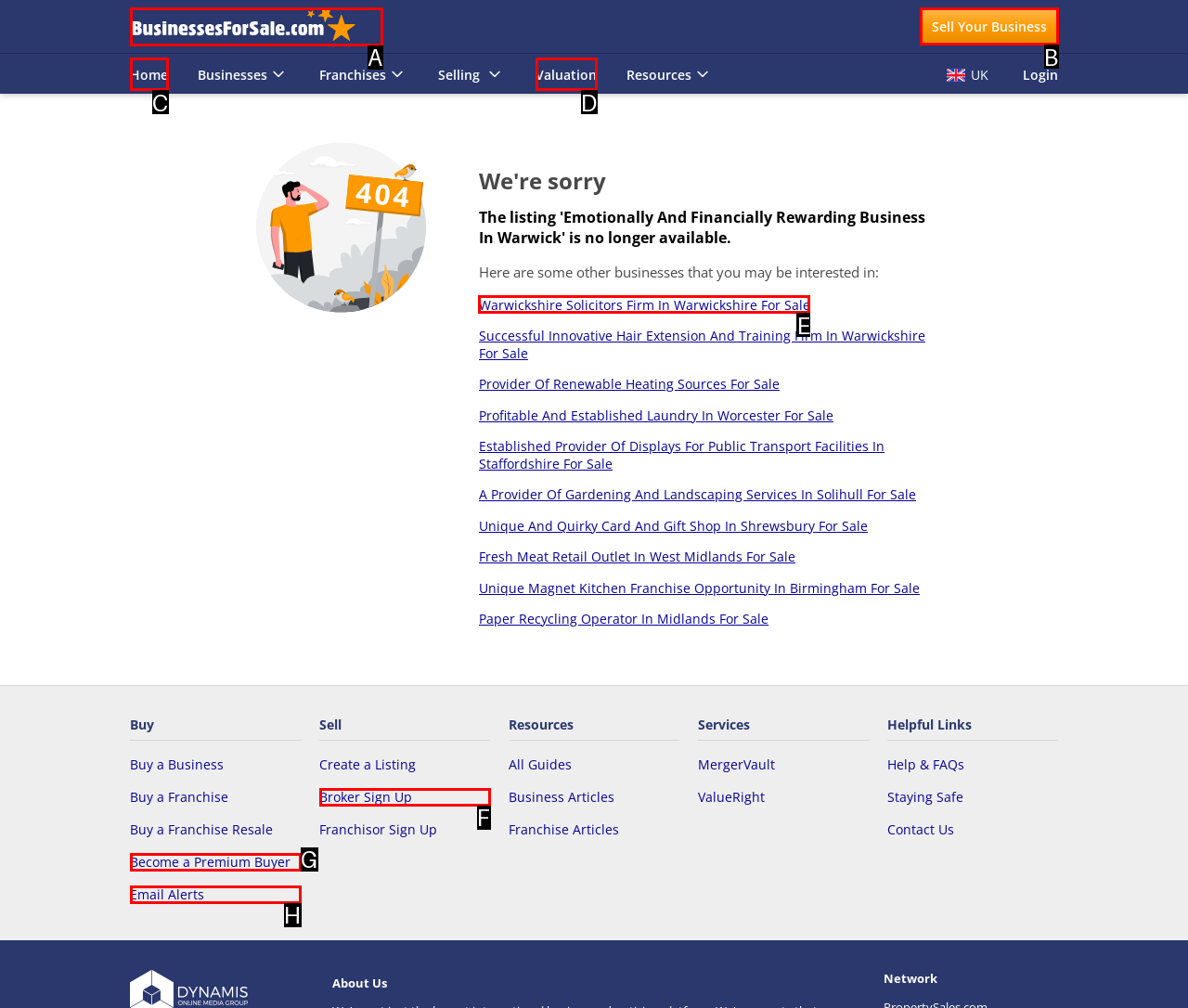Which HTML element should be clicked to fulfill the following task: Download the peaceful bedtimes guide?
Reply with the letter of the appropriate option from the choices given.

None